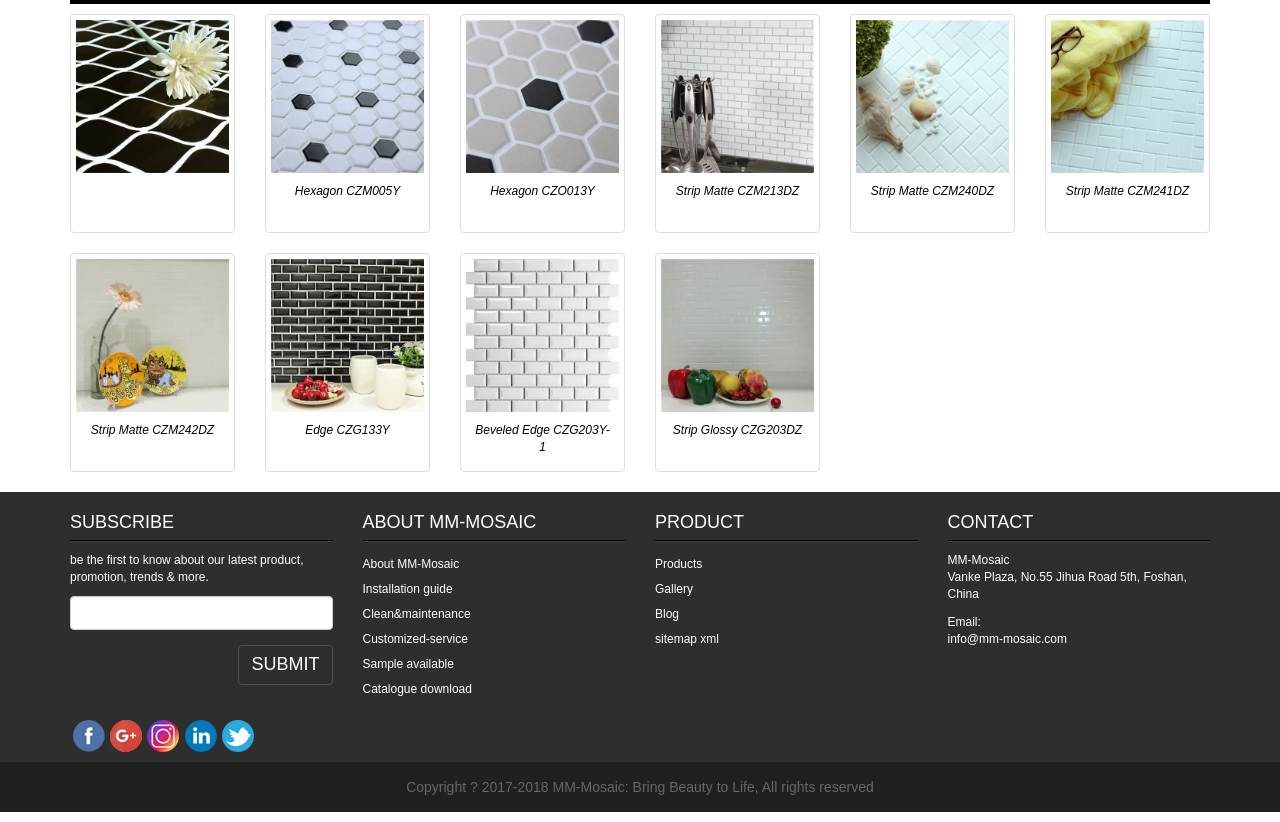Find the bounding box coordinates for the area you need to click to carry out the instruction: "View products". The coordinates should be four float numbers between 0 and 1, indicated as [left, top, right, bottom].

[0.512, 0.678, 0.549, 0.695]